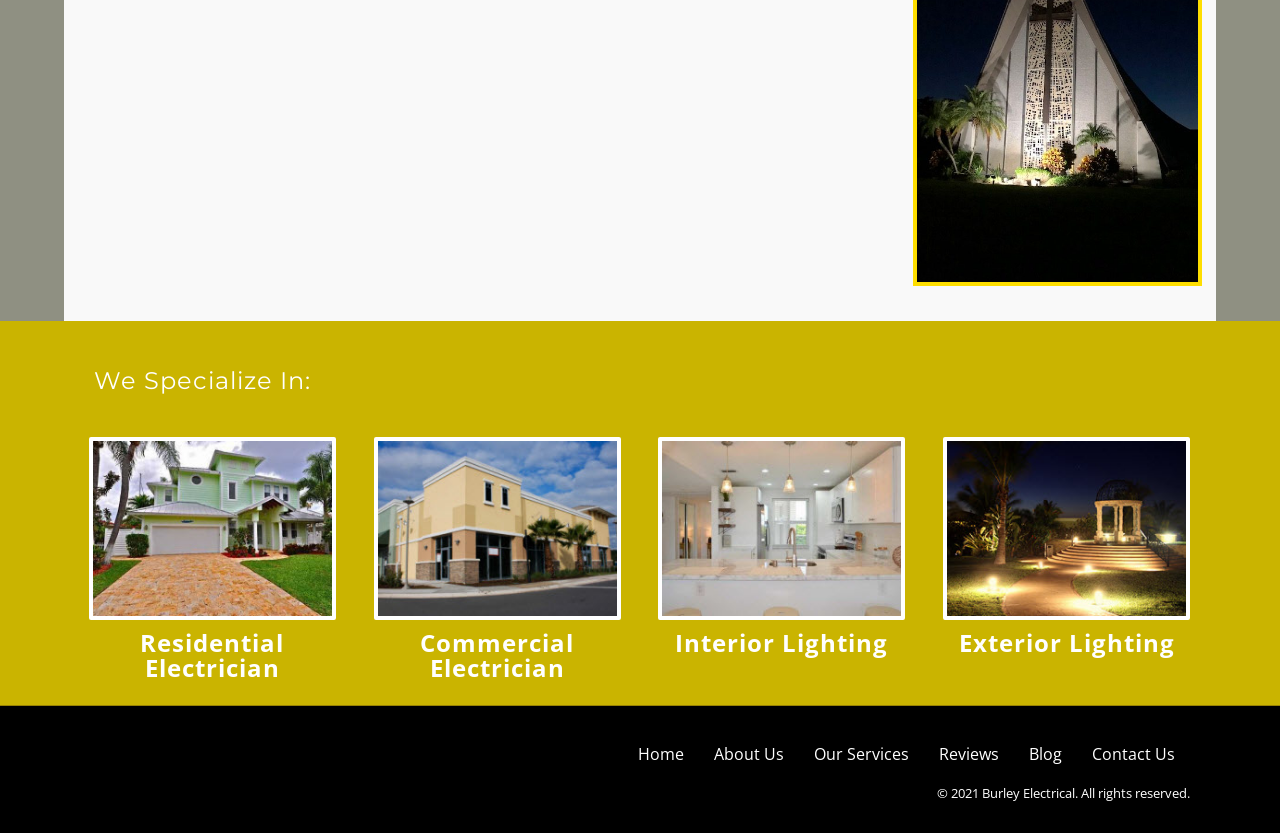What is the theme of the webpage?
Please respond to the question with a detailed and thorough explanation.

Based on the content and structure of the webpage, it is clear that the theme is related to electrical services, specifically the services offered by Burley Electrical.